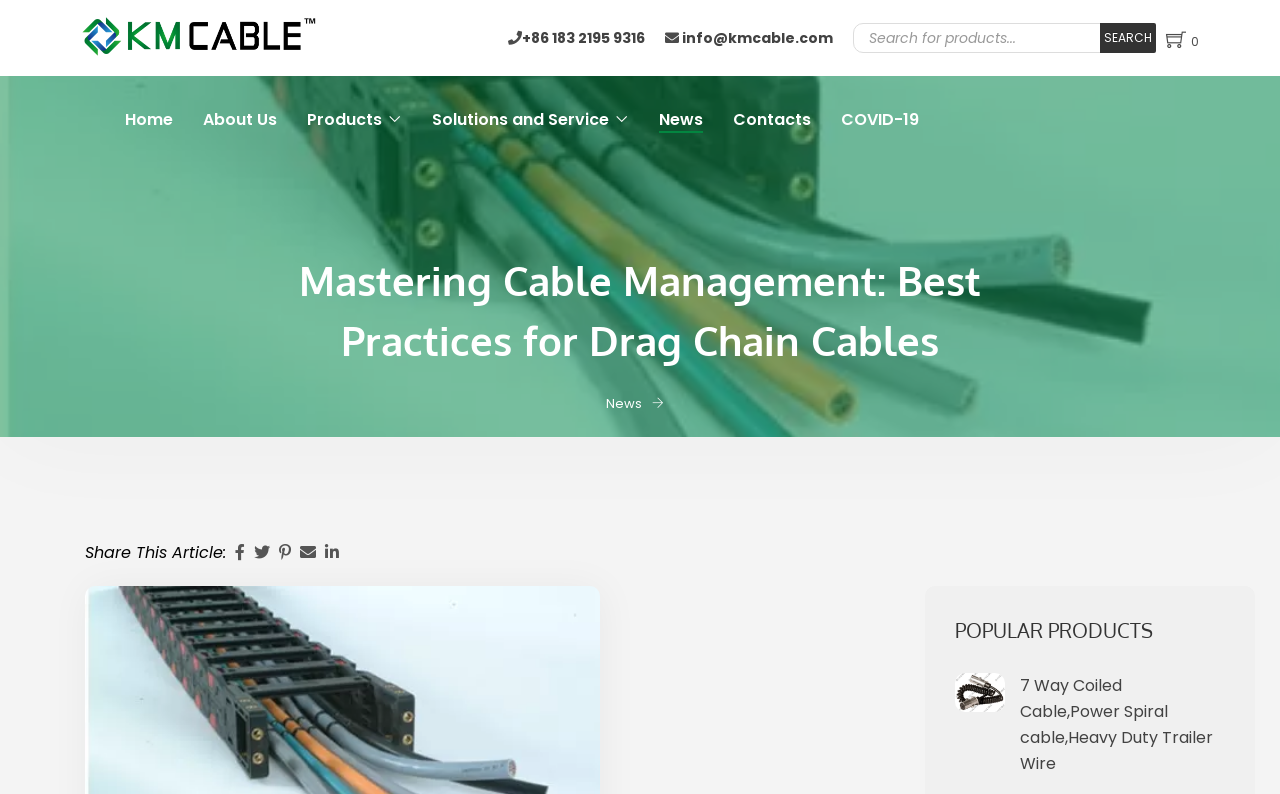Please identify the bounding box coordinates of the area that needs to be clicked to fulfill the following instruction: "Search for products."

[0.667, 0.029, 0.904, 0.067]